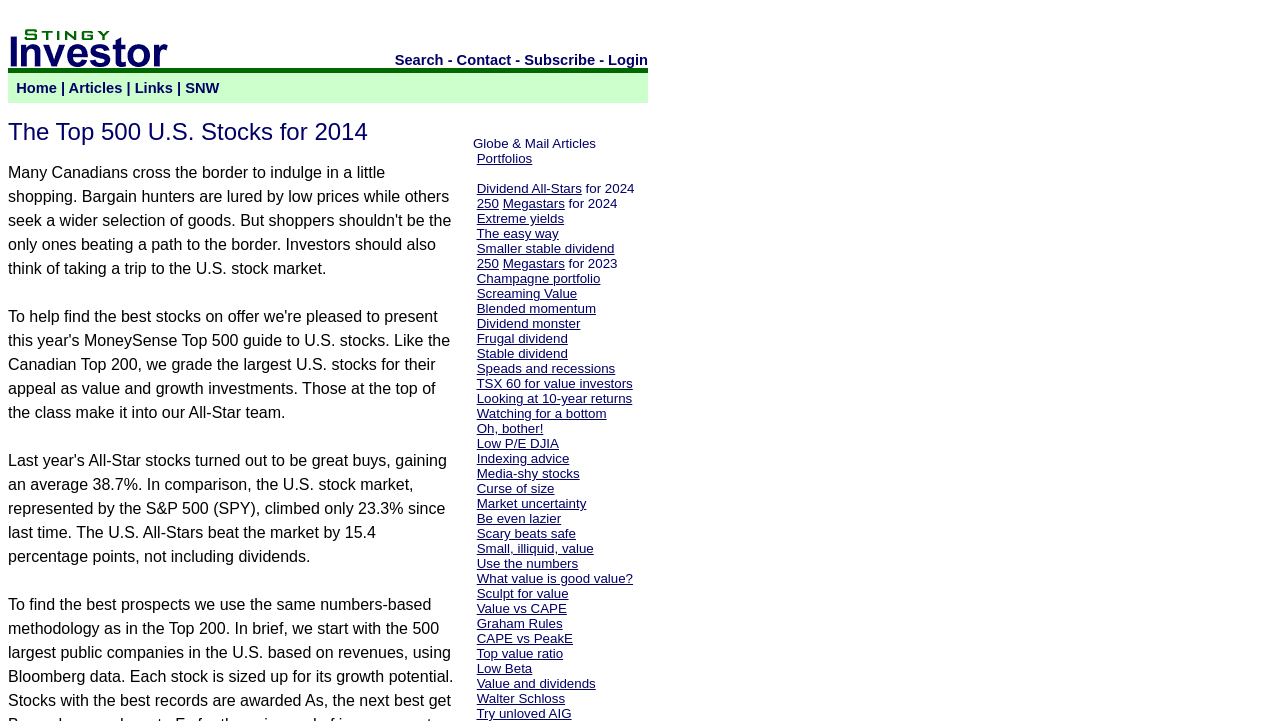Describe all the significant parts and information present on the webpage.

The webpage is titled "Stingy Investor: The Top 500 U.S. Stocks for 2014". At the top, there is a navigation bar with links to "Search", "Contact", "Subscribe", and "Login". Below this, there is a row of links to "Home", "Articles", "Links", and "SNW".

The main content of the page is a list of links to various investment-related articles and portfolios. The list is divided into sections, with each section separated by a small gap. The sections are not explicitly labeled, but they appear to be organized by theme or category.

The first section contains links to portfolios, including "Portfolios", "Dividend All-Stars for 2024", "250", and "Megastars for 2024". The second section has links to articles about dividend investing, such as "Extreme yields", "The easy way", and "Smaller stable dividend".

The third section appears to be focused on value investing, with links to articles like "Screaming Value", "Blended momentum", and "Dividend monster". The fourth section has links to articles about specific investment strategies, such as "Champagne portfolio", "Frugal dividend", and "Stable dividend".

The remaining sections continue to list links to articles and portfolios, covering topics like market uncertainty, indexing, and value investing. There are a total of 34 links in the list, each with a brief descriptive title.

Overall, the webpage appears to be a resource for investors, providing access to a range of articles and portfolios focused on dividend investing, value investing, and other investment strategies.